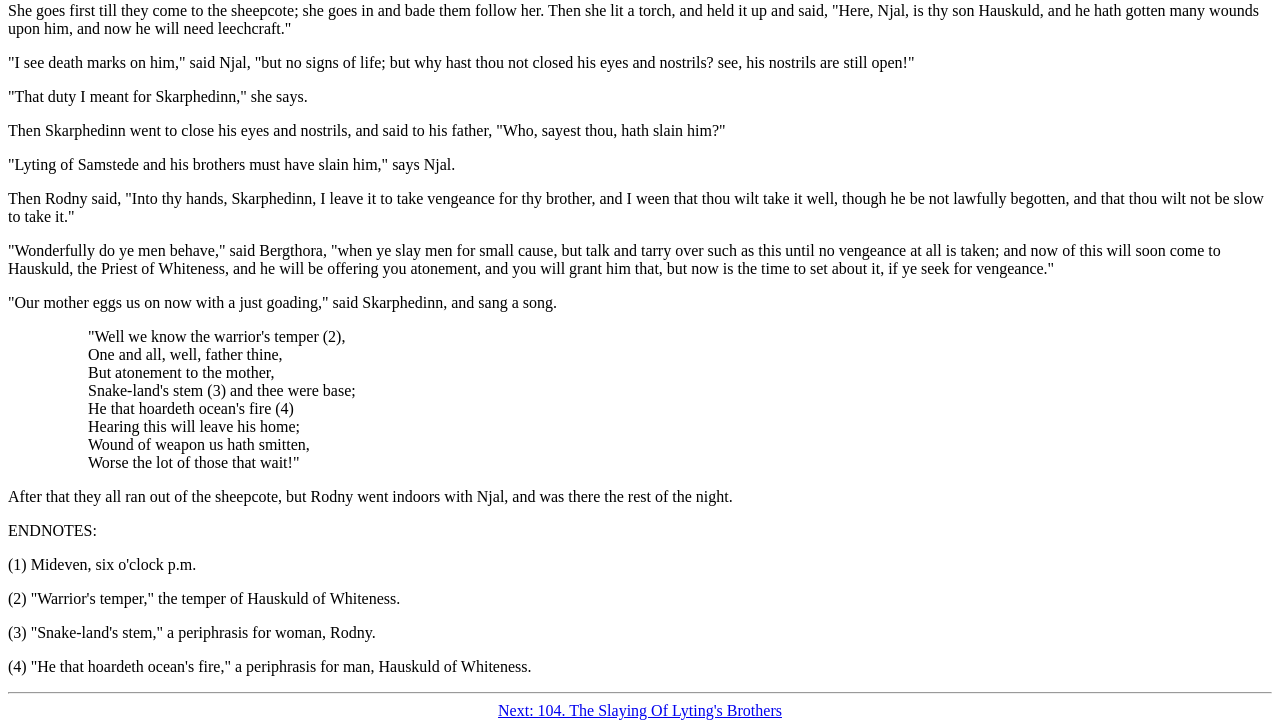Who is Rodny?
Examine the image closely and answer the question with as much detail as possible.

According to the endnote (3), 'Snake-land's stem' is a periphrasis for woman, Rodny. This suggests that Rodny is a female character in the story.